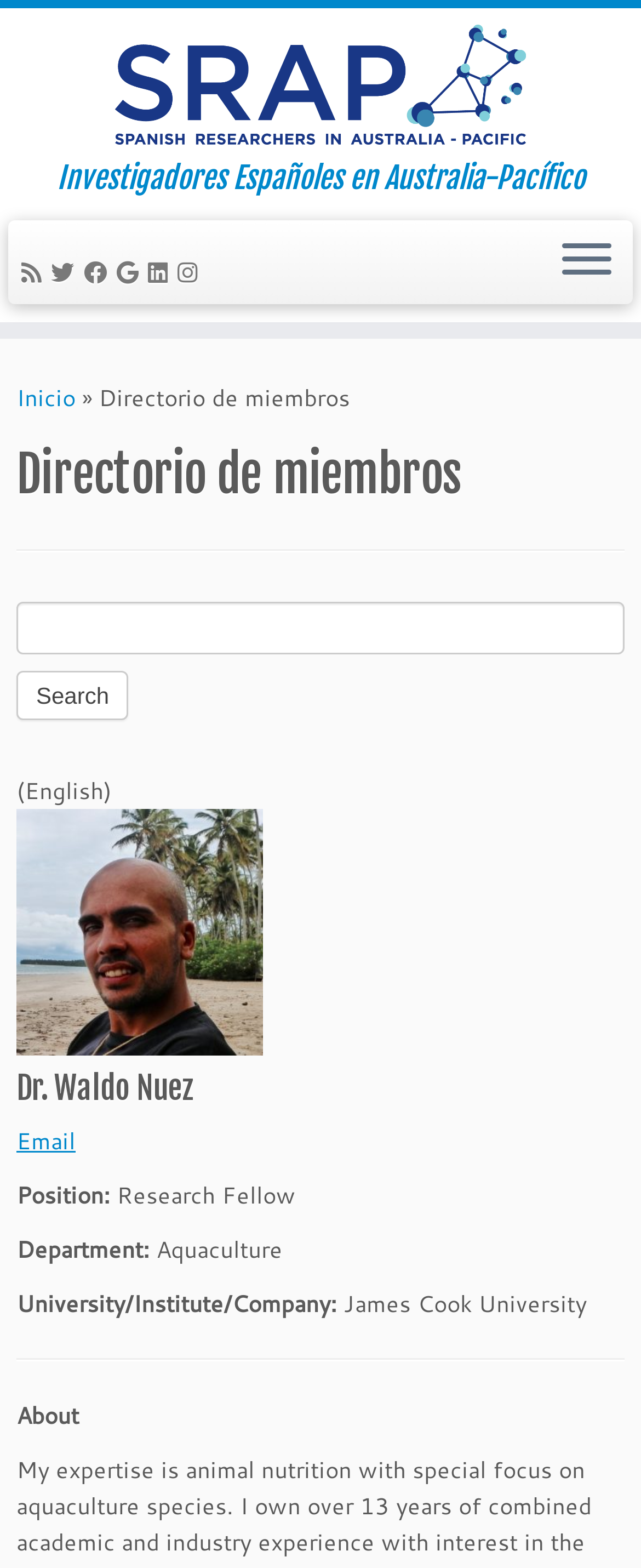Answer this question using a single word or a brief phrase:
How many sections are there in the member directory?

2